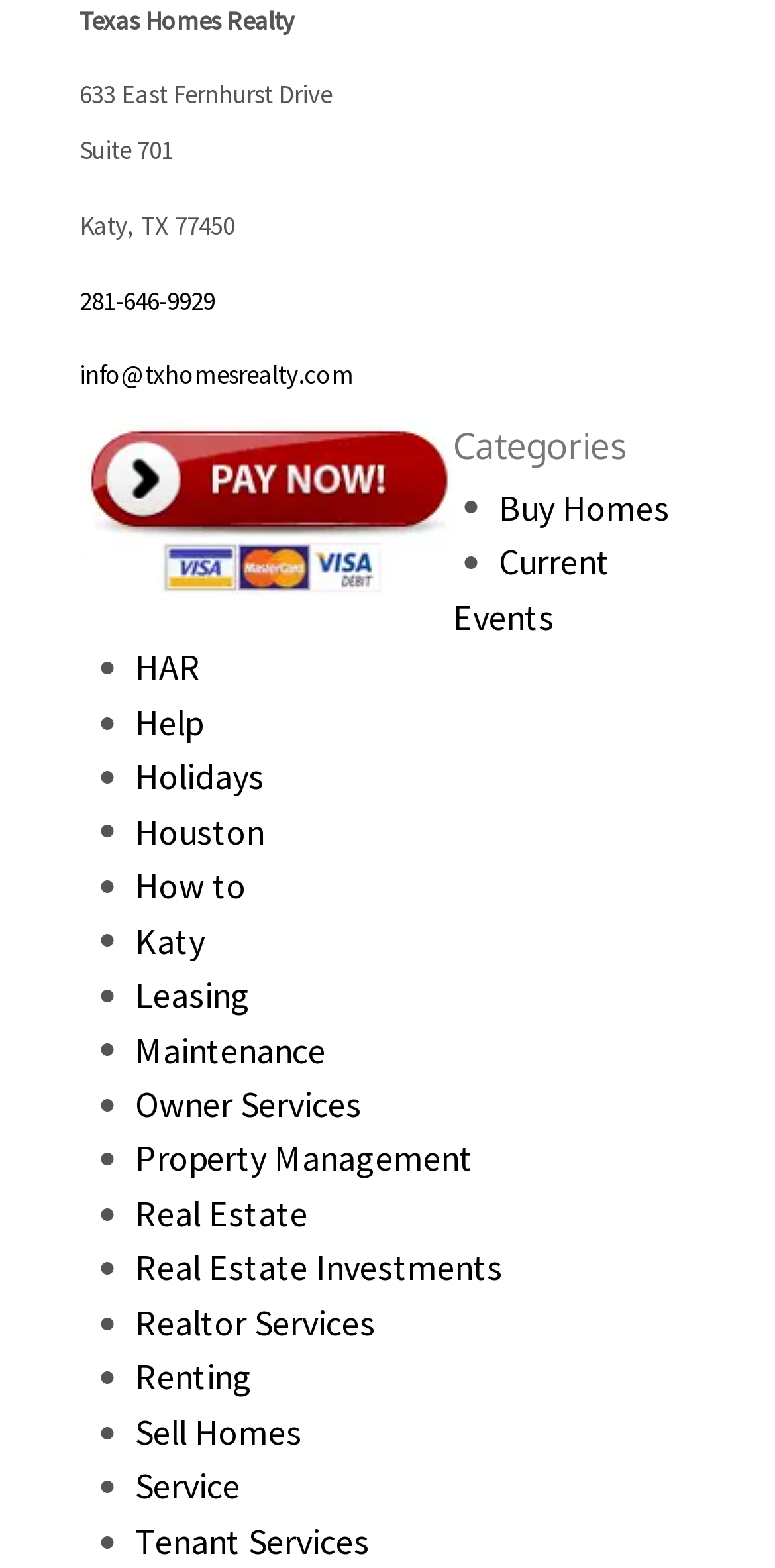Please identify the bounding box coordinates of the element I need to click to follow this instruction: "Click the 'Property Management' link".

[0.174, 0.724, 0.61, 0.753]